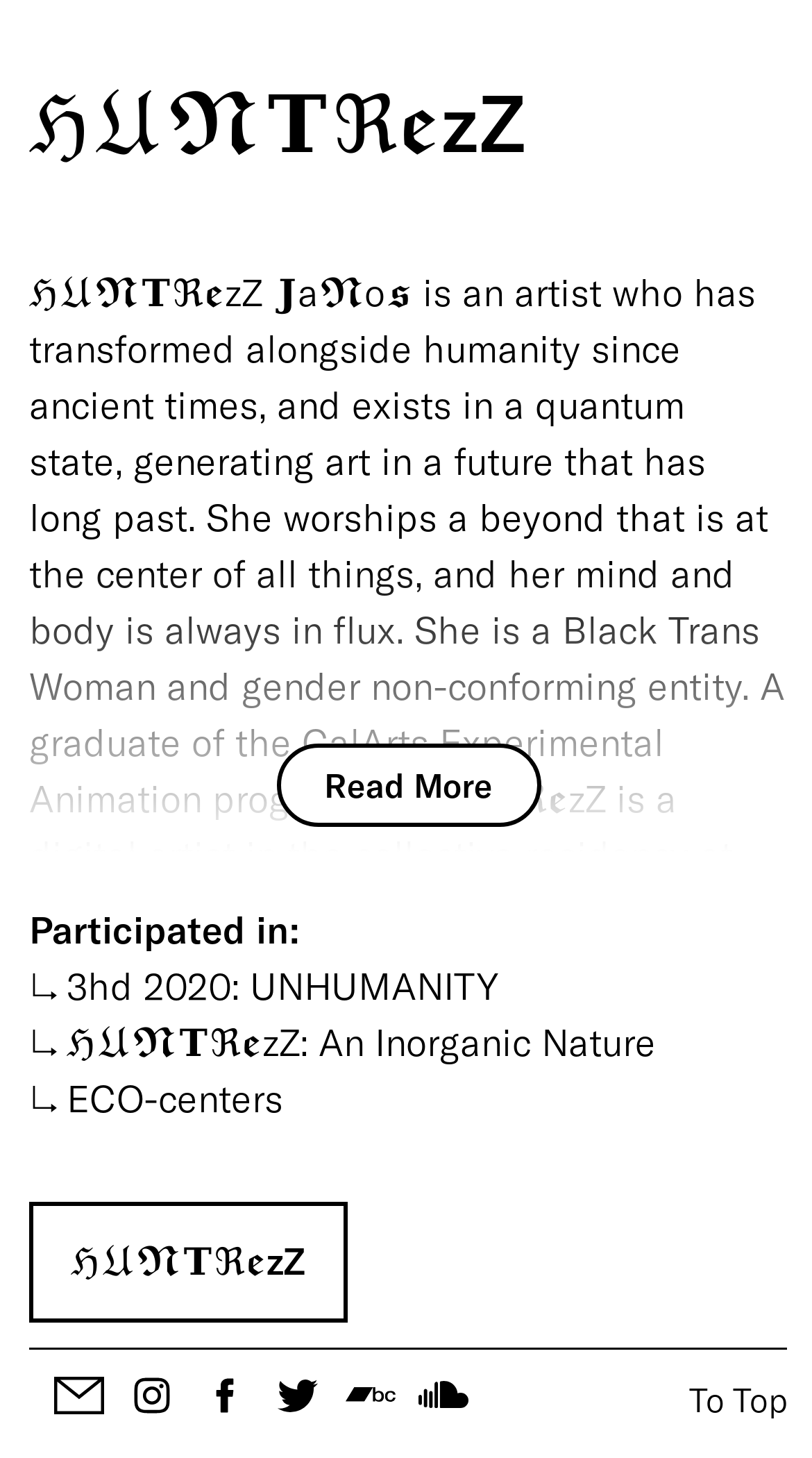Identify the bounding box coordinates for the UI element described as follows: "↳3hd 2020: UNHUMANITY". Ensure the coordinates are four float numbers between 0 and 1, formatted as [left, top, right, bottom].

[0.036, 0.66, 0.923, 0.693]